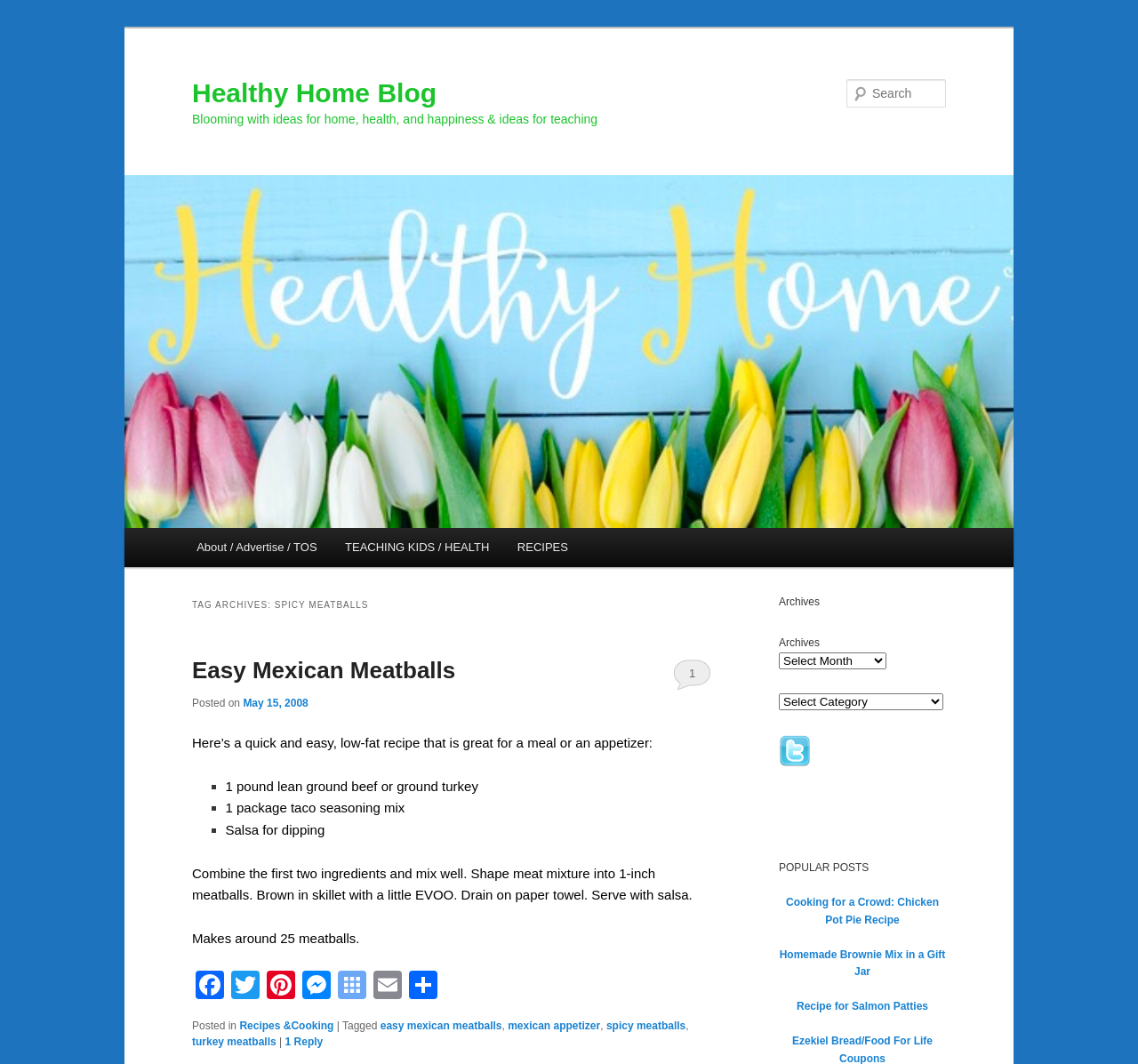Find the bounding box coordinates corresponding to the UI element with the description: "Messenger". The coordinates should be formatted as [left, top, right, bottom], with values as floats between 0 and 1.

[0.262, 0.913, 0.294, 0.944]